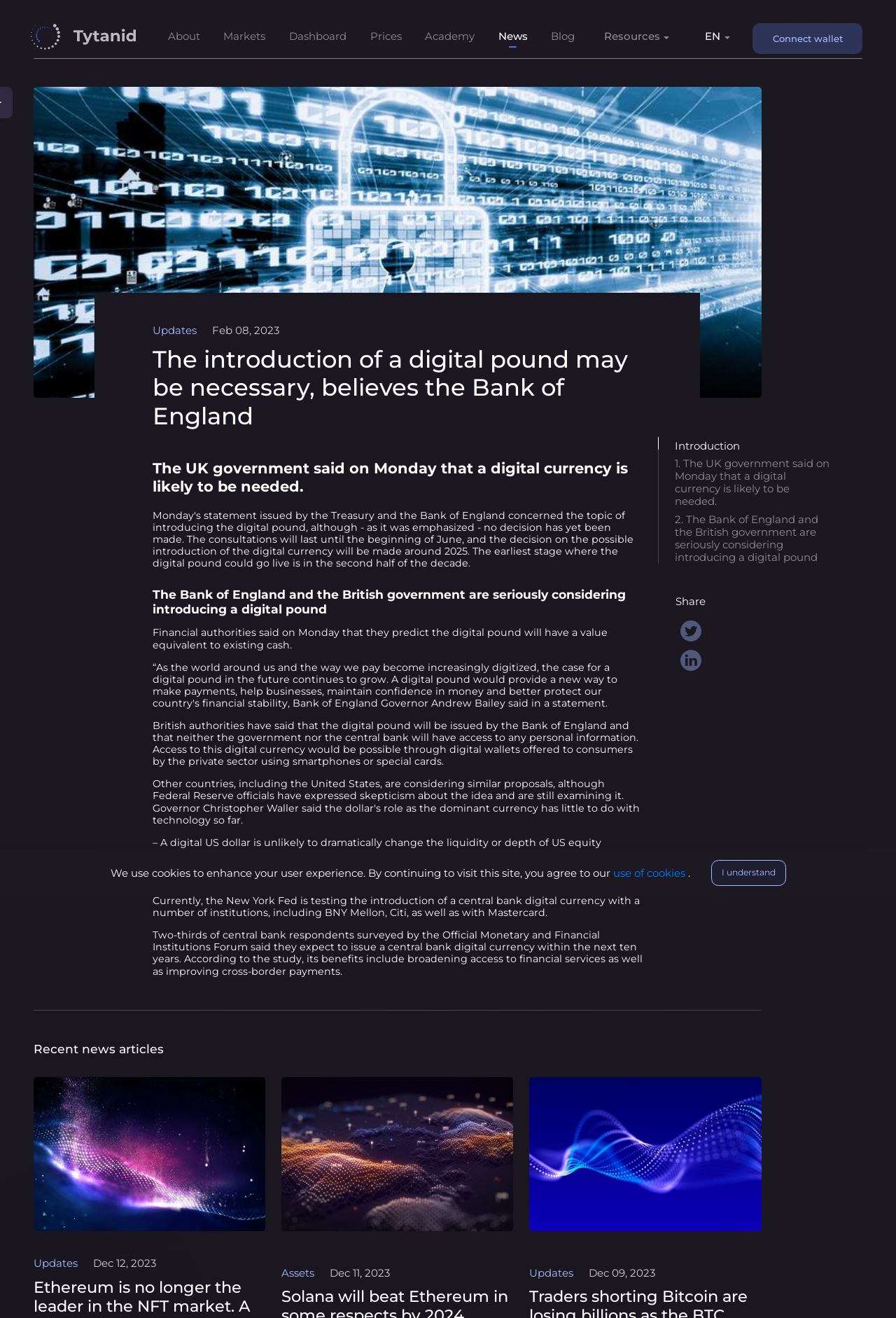Identify the bounding box coordinates necessary to click and complete the given instruction: "Go to the main page".

None